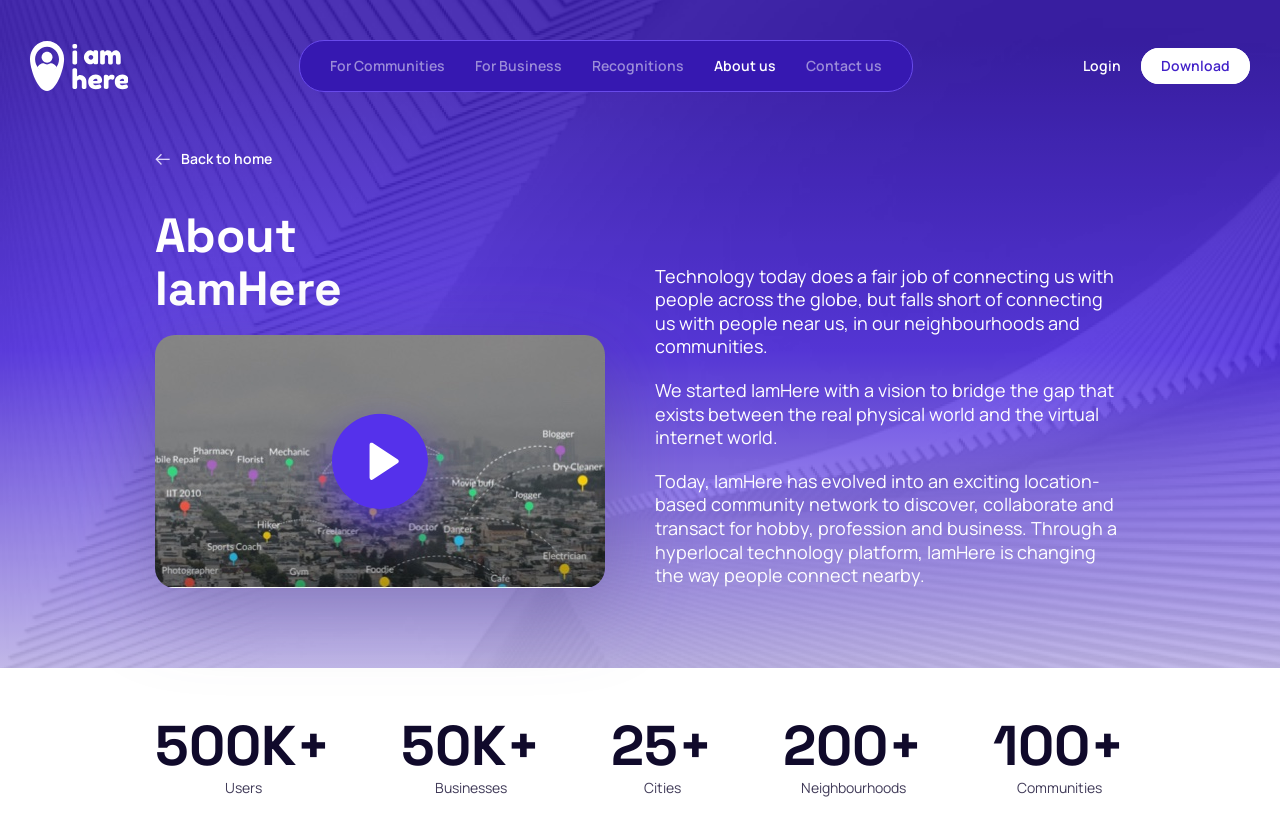Pinpoint the bounding box coordinates of the area that must be clicked to complete this instruction: "Click on the 'Download' button".

[0.902, 0.062, 0.987, 0.099]